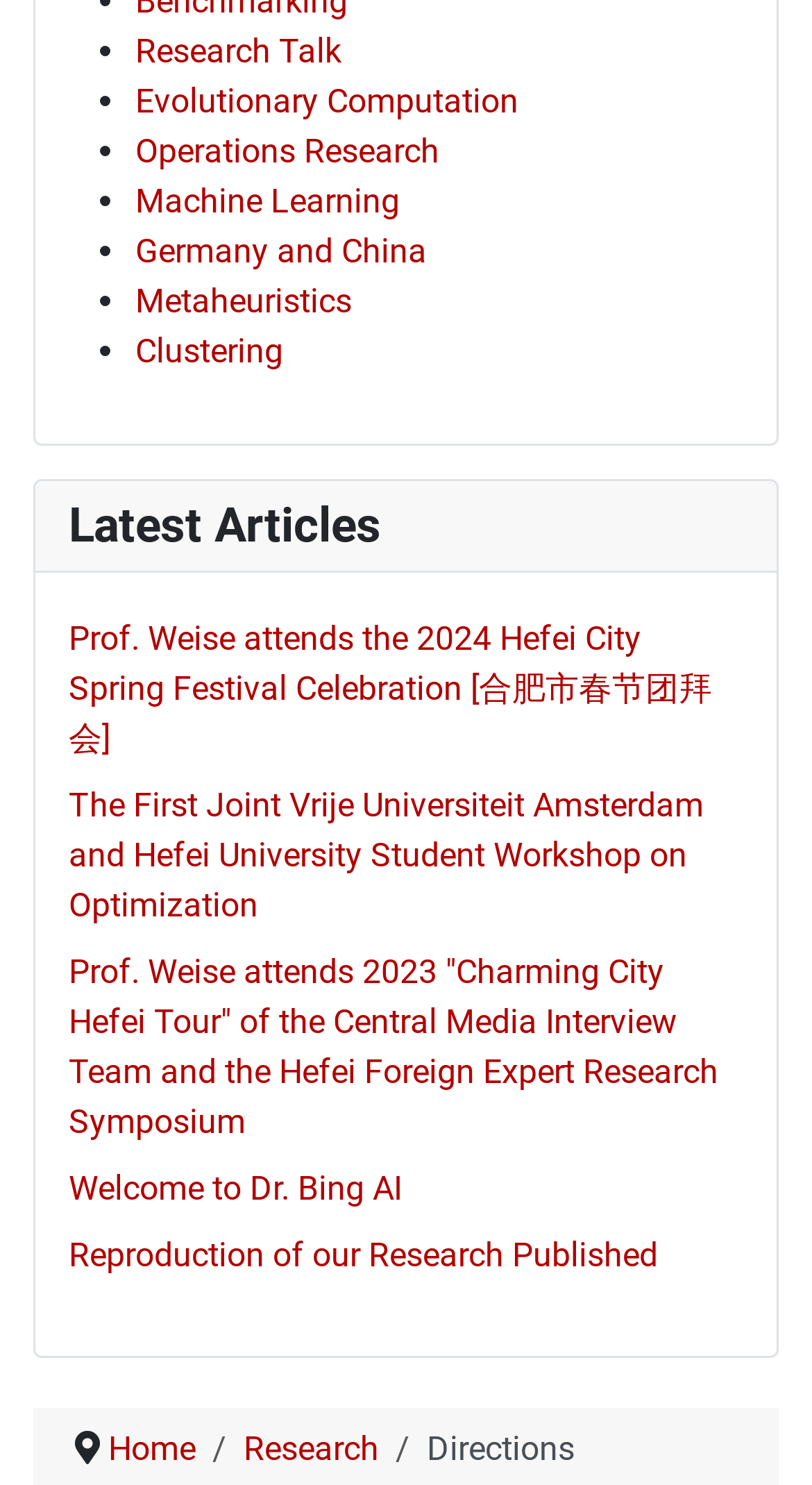Given the description Research Talk, predict the bounding box coordinates of the UI element. Ensure the coordinates are in the format (top-left x, top-left y, bottom-right x, bottom-right y) and all values are between 0 and 1.

[0.167, 0.02, 0.421, 0.047]